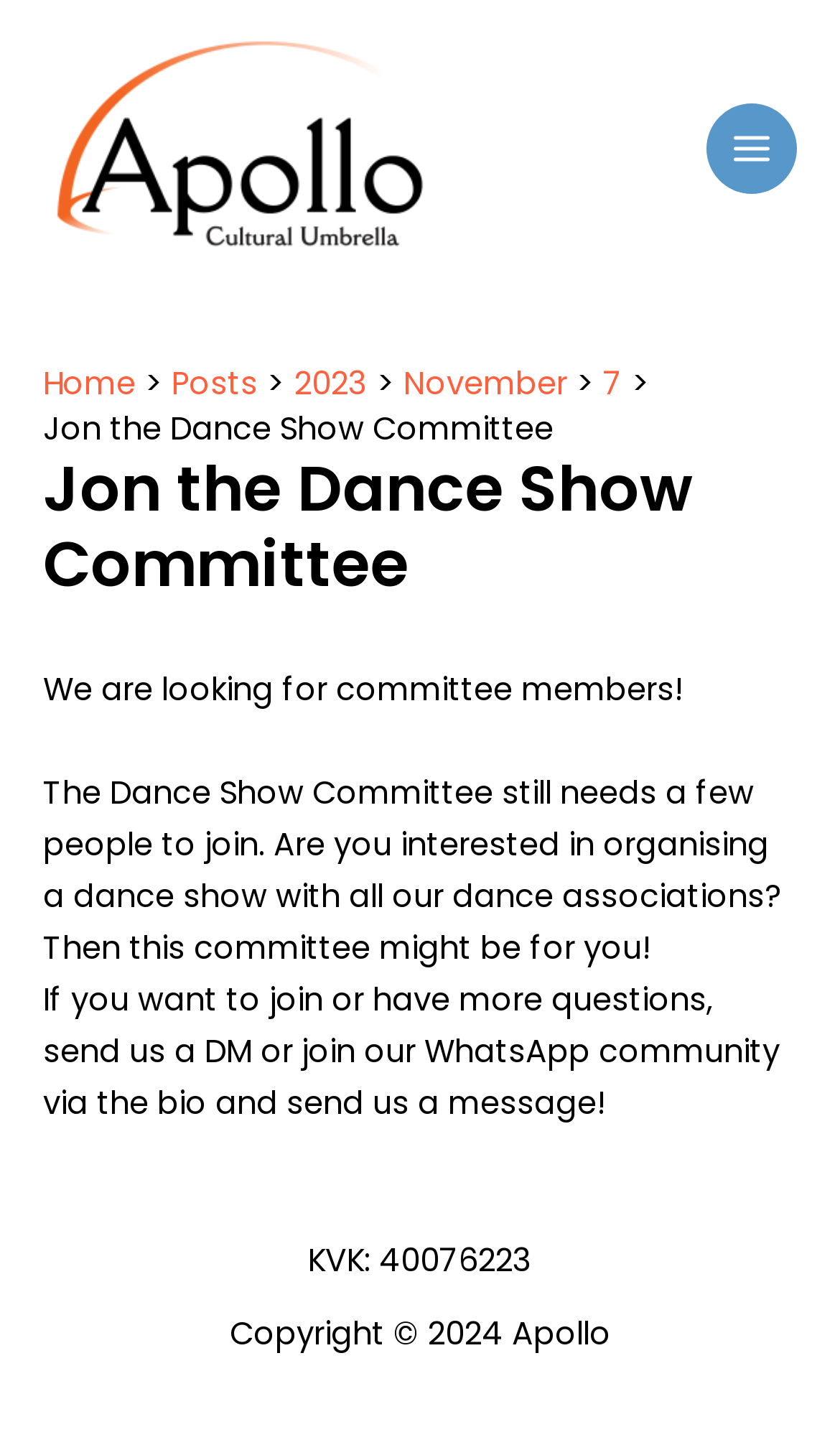Extract the text of the main heading from the webpage.

Jon the Dance Show Committee